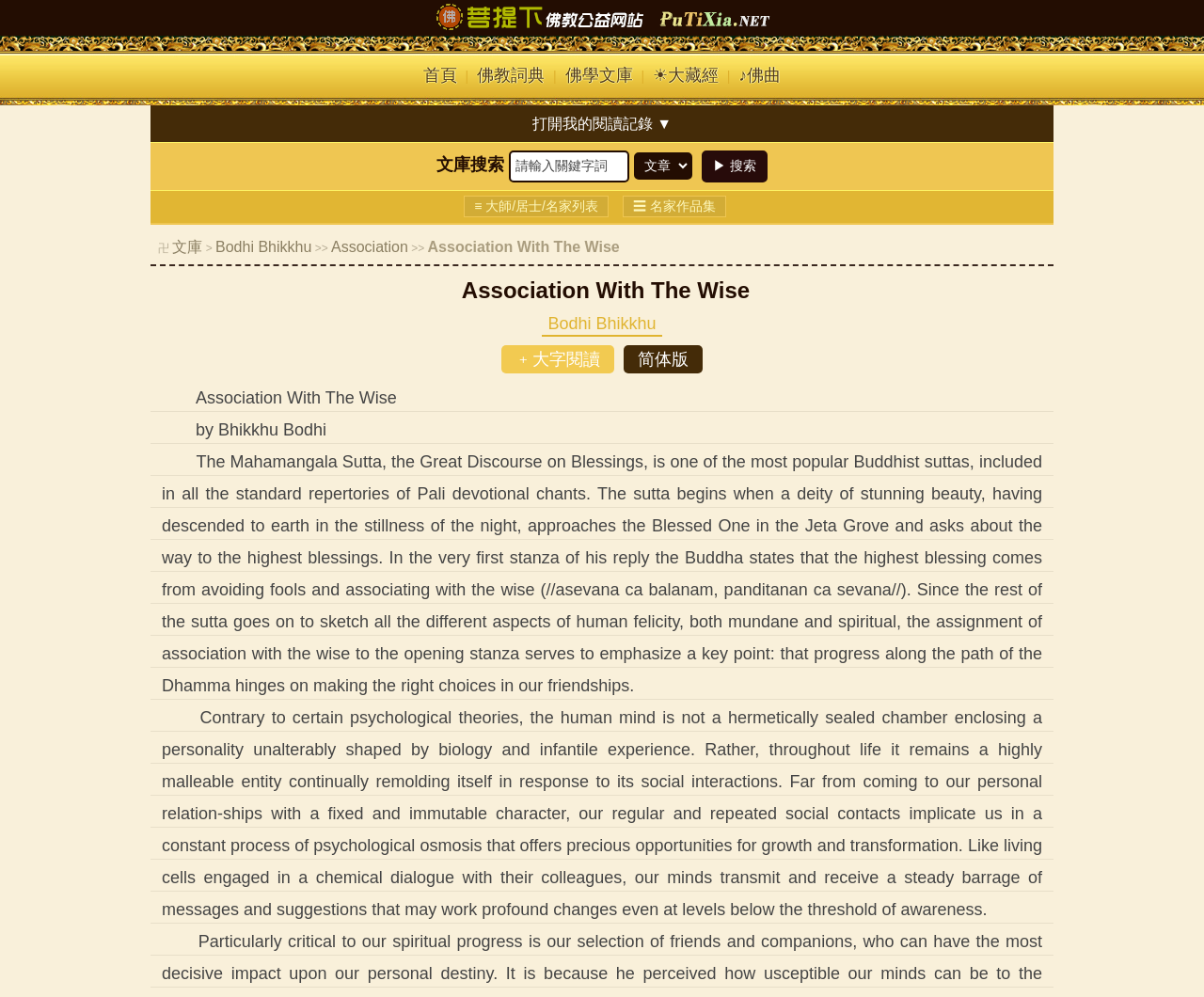Describe every aspect of the webpage comprehensively.

This webpage is dedicated to the Buddhist text "Association With The Wise" by Bhikkhu Bodhi. At the top, there is a navigation bar with links to the website's homepage, Buddhist dictionary, Buddhist library, and other resources. Below the navigation bar, there is a search box with a dropdown menu and a search button.

On the left side of the page, there is a menu with links to various sections, including a list of masters, a collection of famous works, and a Buddhist library. Above this menu, there is a logo with the website's name, "putixia.net", and a brief description of the website.

The main content of the page is divided into two sections. The first section is a heading that reads "Association With The Wise" and is followed by a link to the author, Bhikkhu Bodhi. Below this, there are two paragraphs of text that discuss the importance of associating with wise people in Buddhism. The text explains that the human mind is malleable and can be shaped by social interactions, and that associating with wise people can lead to personal growth and transformation.

On the right side of the page, there are several links, including one to a simplified Chinese version of the website and another to a large-character reading option. There is also a button to open a reading record.